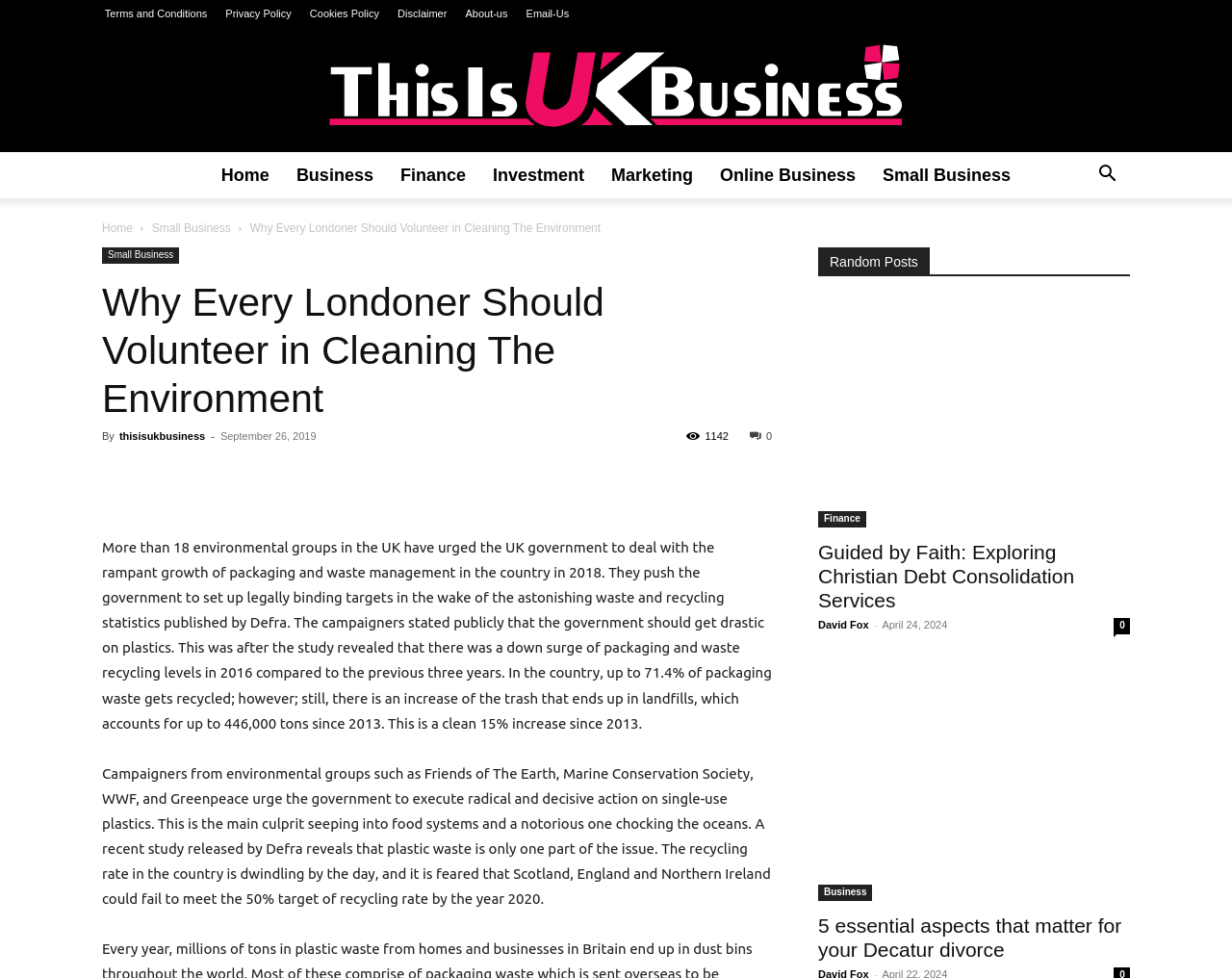Calculate the bounding box coordinates of the UI element given the description: "Terms and Conditions".

[0.118, 0.018, 0.227, 0.033]